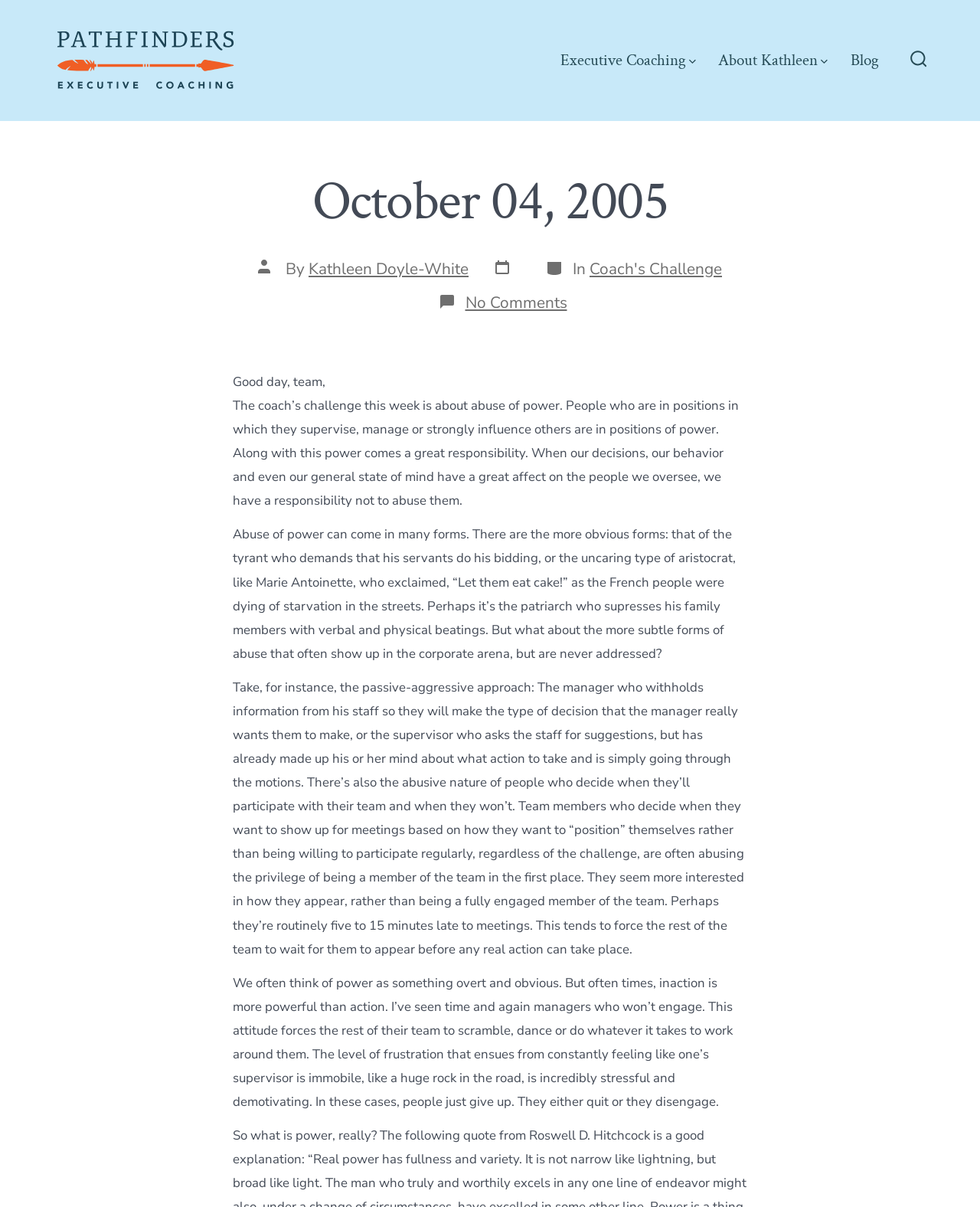Find and extract the text of the primary heading on the webpage.

October 04, 2005